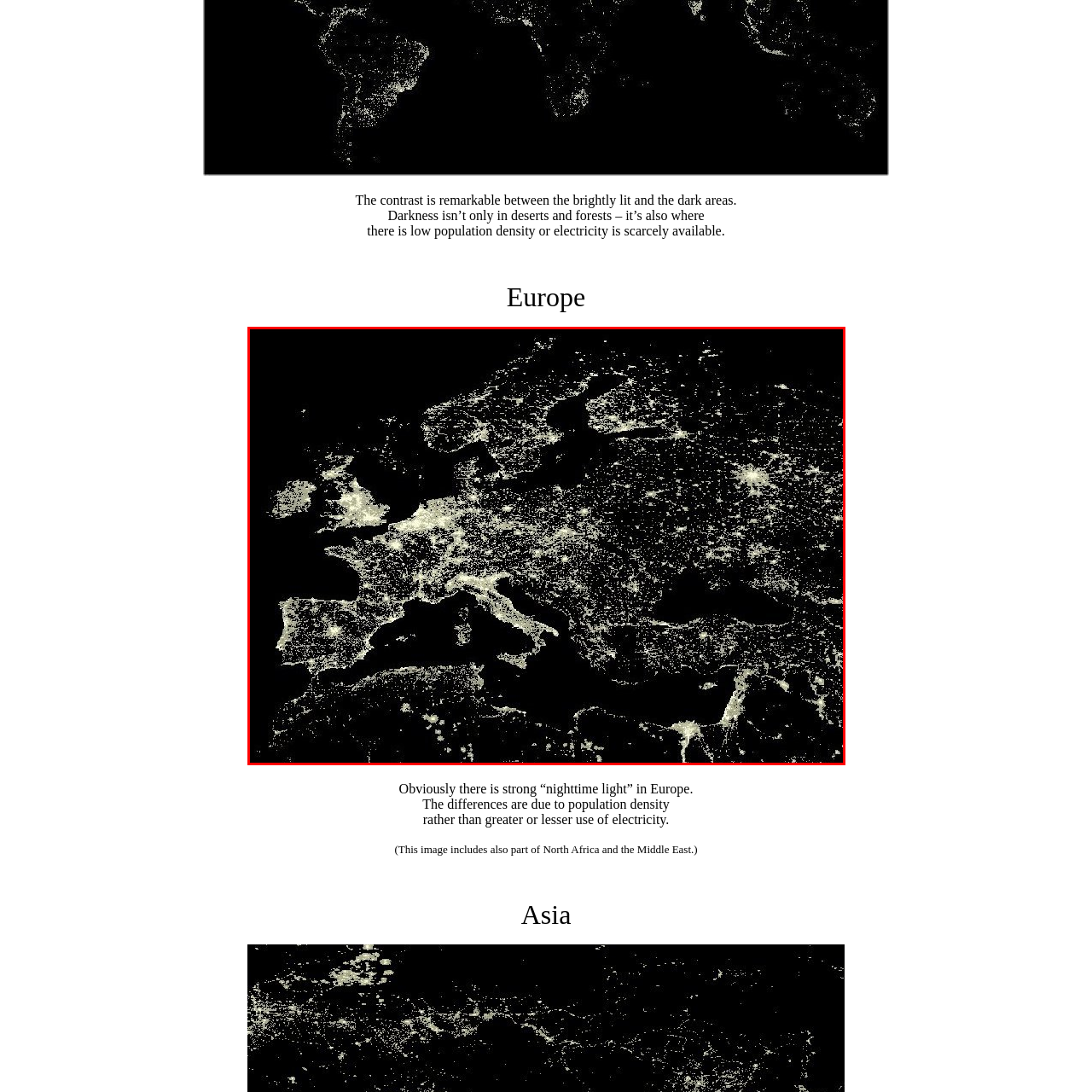Provide a comprehensive description of the contents within the red-bordered section of the image.

The image showcases a captivating view of Europe illuminated at night, revealing the stark contrast between the brightly lit urban areas and the surrounding dark regions. This visual representation underscores the significant 'nighttime light' prevalent in densely populated regions, highlighting how electricity usage varies across the continent. The glowing clusters of lights indicate major cities and towns, while the darker expanses illustrate areas with lower population density or limited access to electricity. This imagery not only reflects the societal structure but also serves as a reminder of the disparities in energy consumption across Europe, extending to parts of North Africa and the Middle East as well.